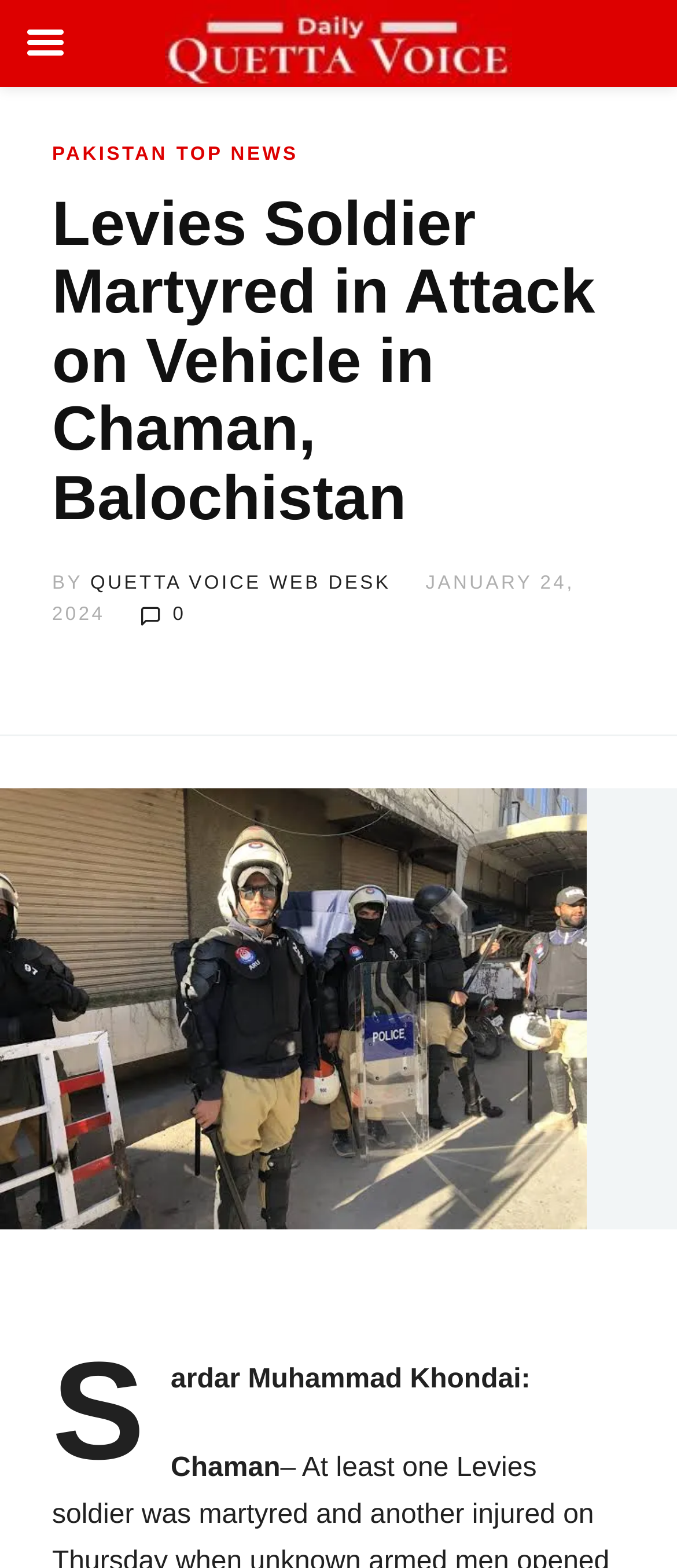Explain the webpage's layout and main content in detail.

The webpage appears to be a news article page. At the top, there is a logo header menu, which is an image, positioned near the top left corner of the page. Below the logo, there is a header section that spans almost the entire width of the page. Within this header, there are three links: "PAKISTAN" on the left, "TOP NEWS" in the middle, and a heading that displays the title of the article, "Levies Soldier Martyred in Attack on Vehicle in Chaman, Balochistan", which takes up most of the header section.

Below the header, there is a section that contains information about the article's author and publication date. On the left, there is a "BY" label, followed by a link to the author, "QUETTA VOICE WEB DESK". To the right of the author information, there is a time element that displays the publication date, "JANUARY 24, 2024". There is also a link with a share icon, positioned above the author information.

The main content of the article starts below the author and publication date section. The first line of the article reads, "Sardar Muhammad Khondai:", and the second line mentions "Chaman". These lines of text are positioned near the bottom of the page, with the first line spanning about two-thirds of the page width and the second line positioned below it, slightly indented.